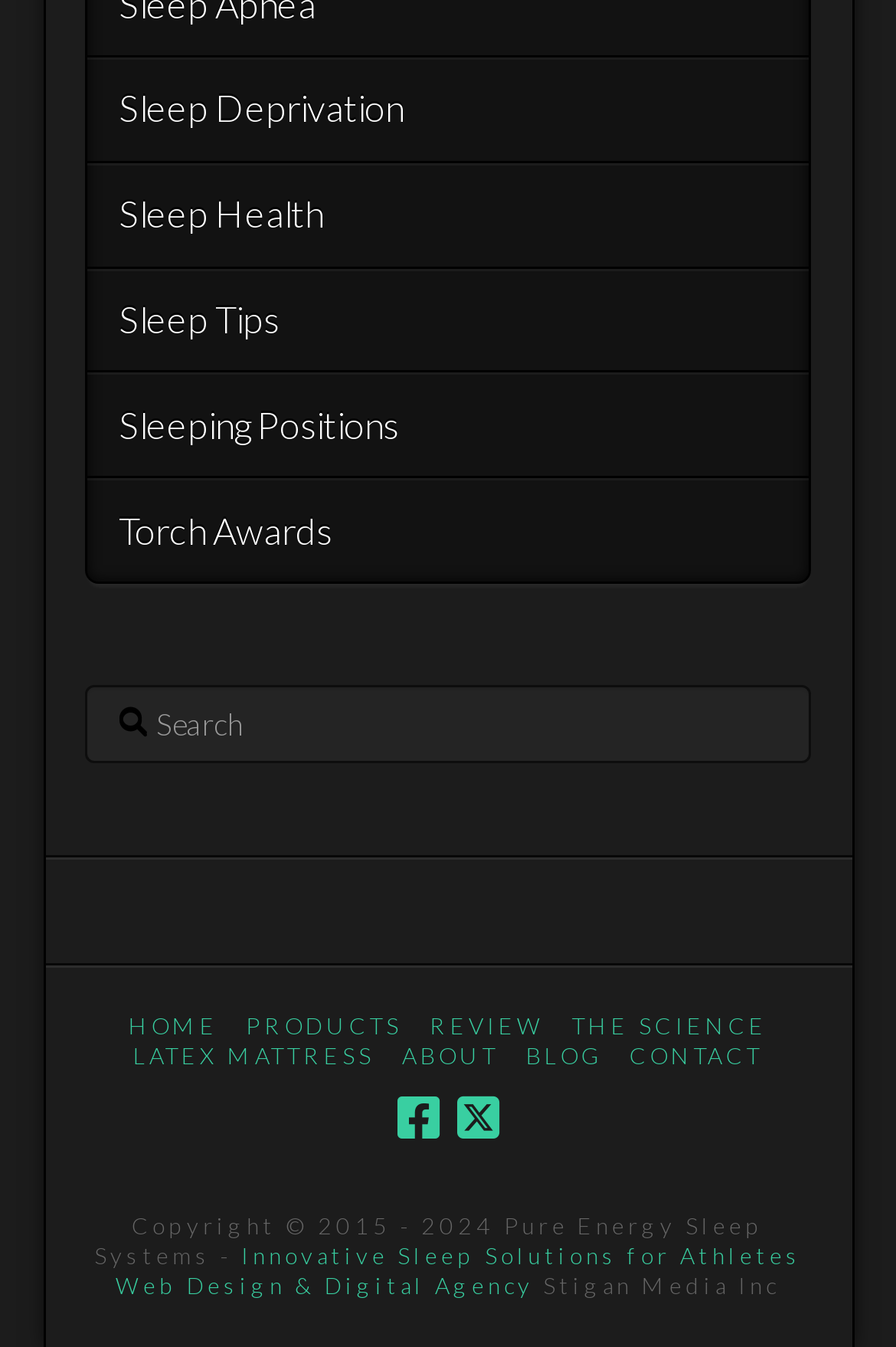Refer to the screenshot and give an in-depth answer to this question: What is the purpose of the textbox?

The textbox is labeled as 'Search' and is located below the links on the top left, indicating that it is used for searching purposes.